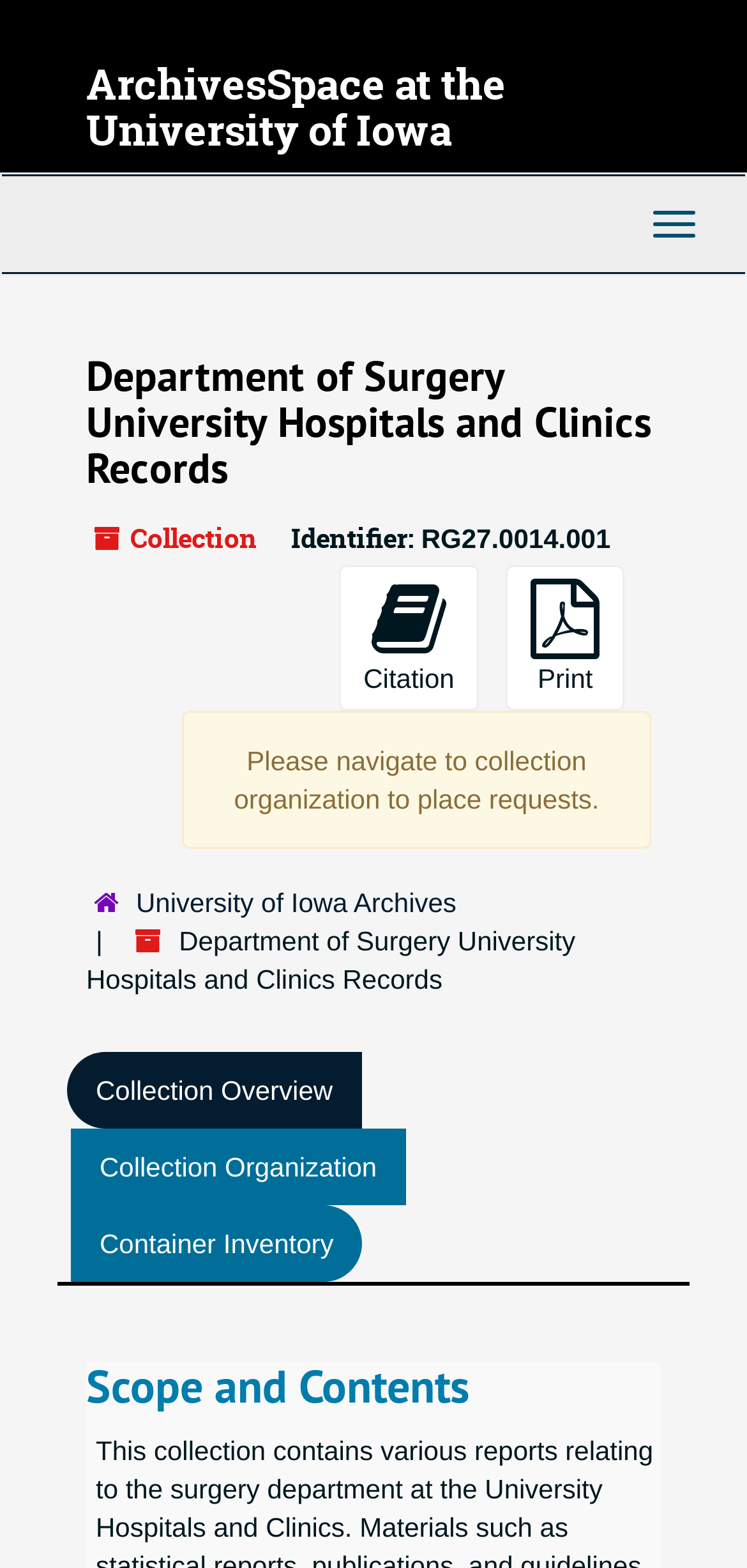Respond concisely with one word or phrase to the following query:
How many links are in the 'hierarchical navigation' section?

2